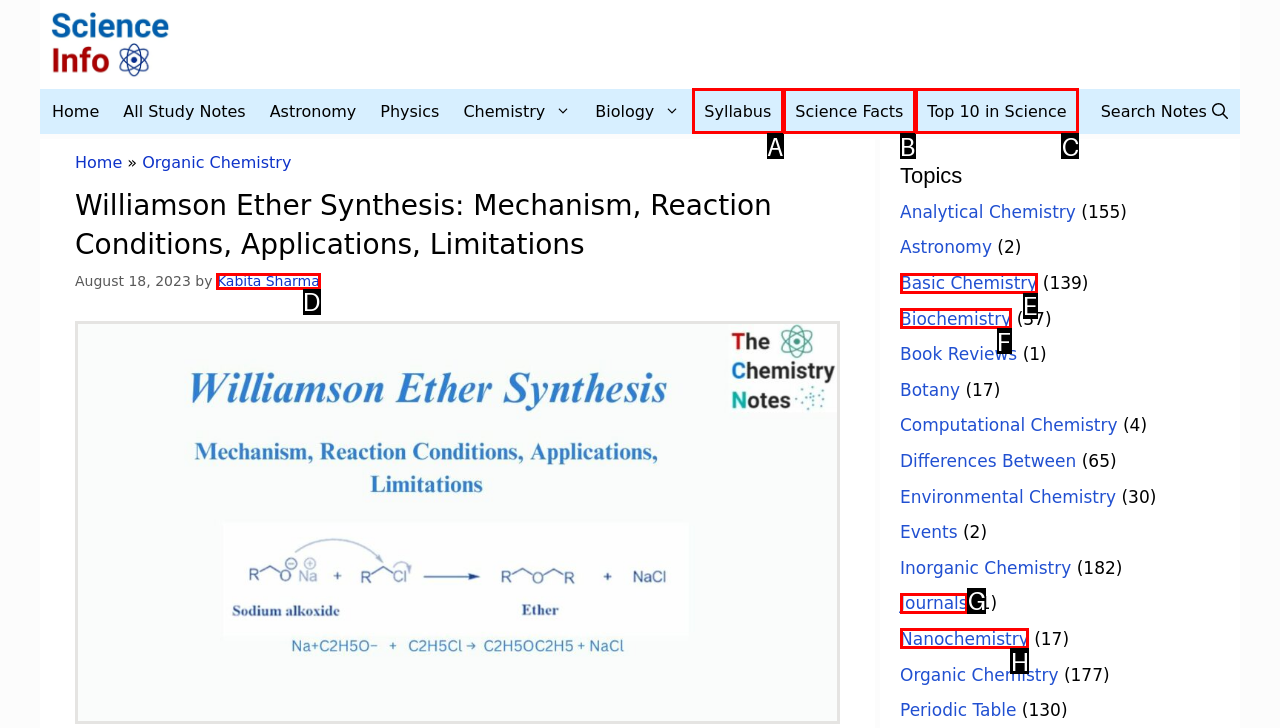Pick the option that should be clicked to perform the following task: Read the article by 'Kabita Sharma'
Answer with the letter of the selected option from the available choices.

D